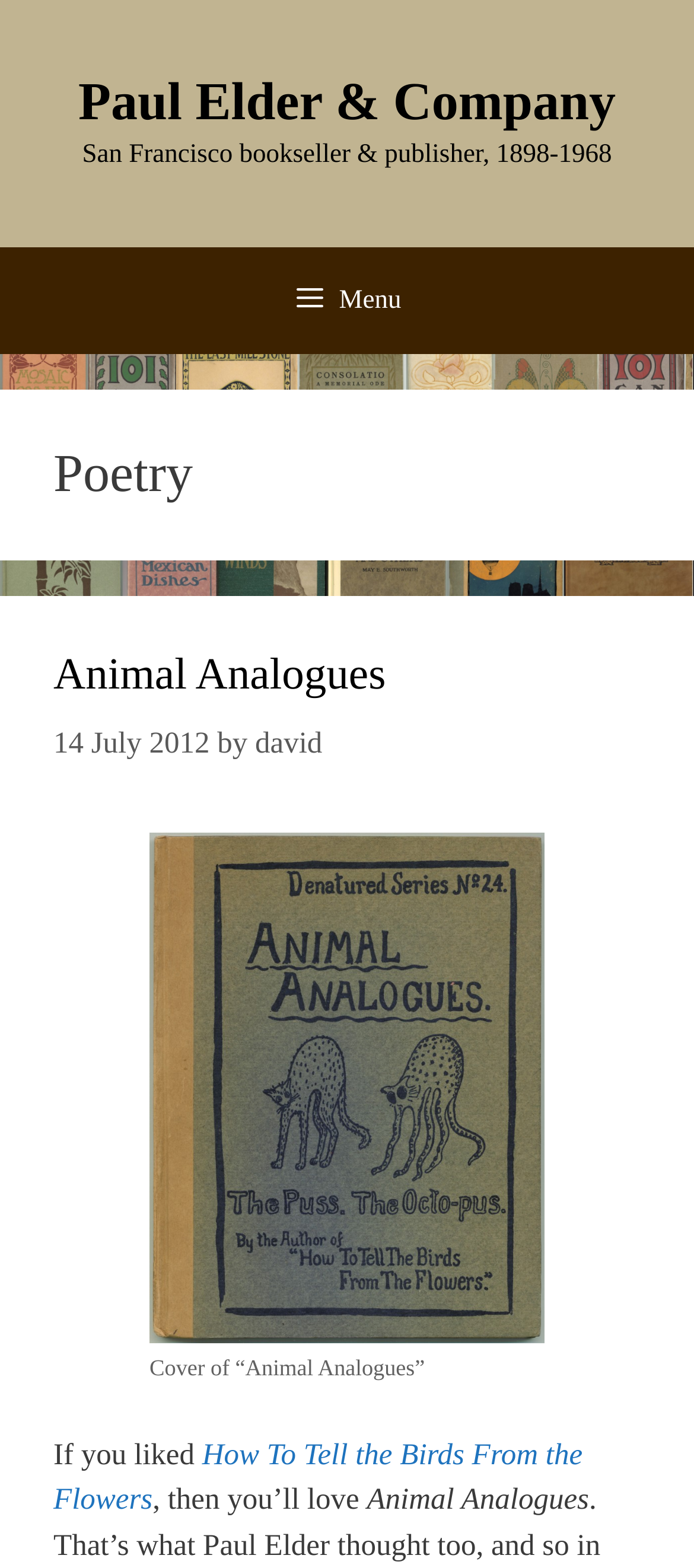Answer with a single word or phrase: 
What is the title of the poem?

Animal Analogues